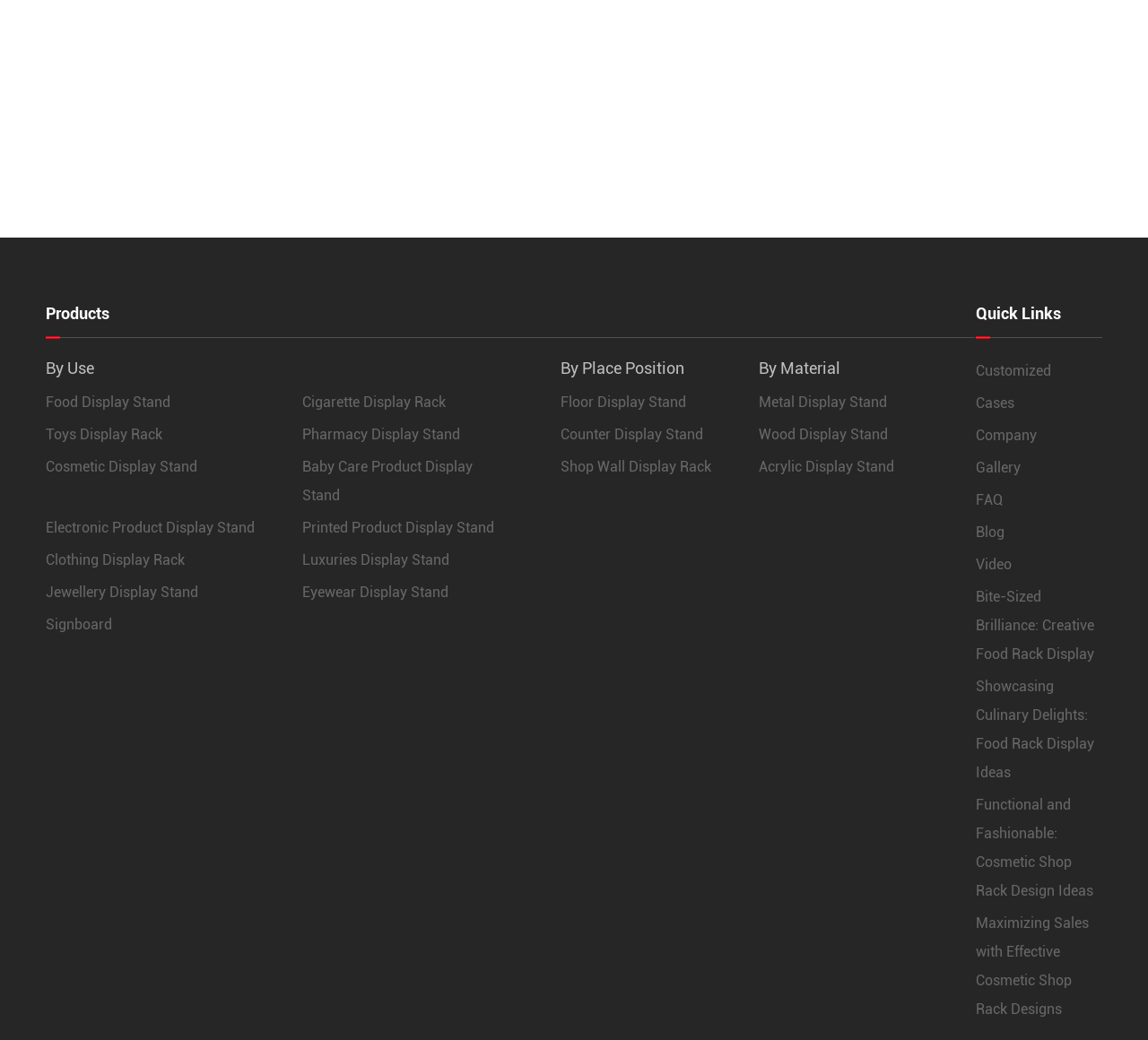How many categories are there for product display stands?
Using the visual information from the image, give a one-word or short-phrase answer.

3